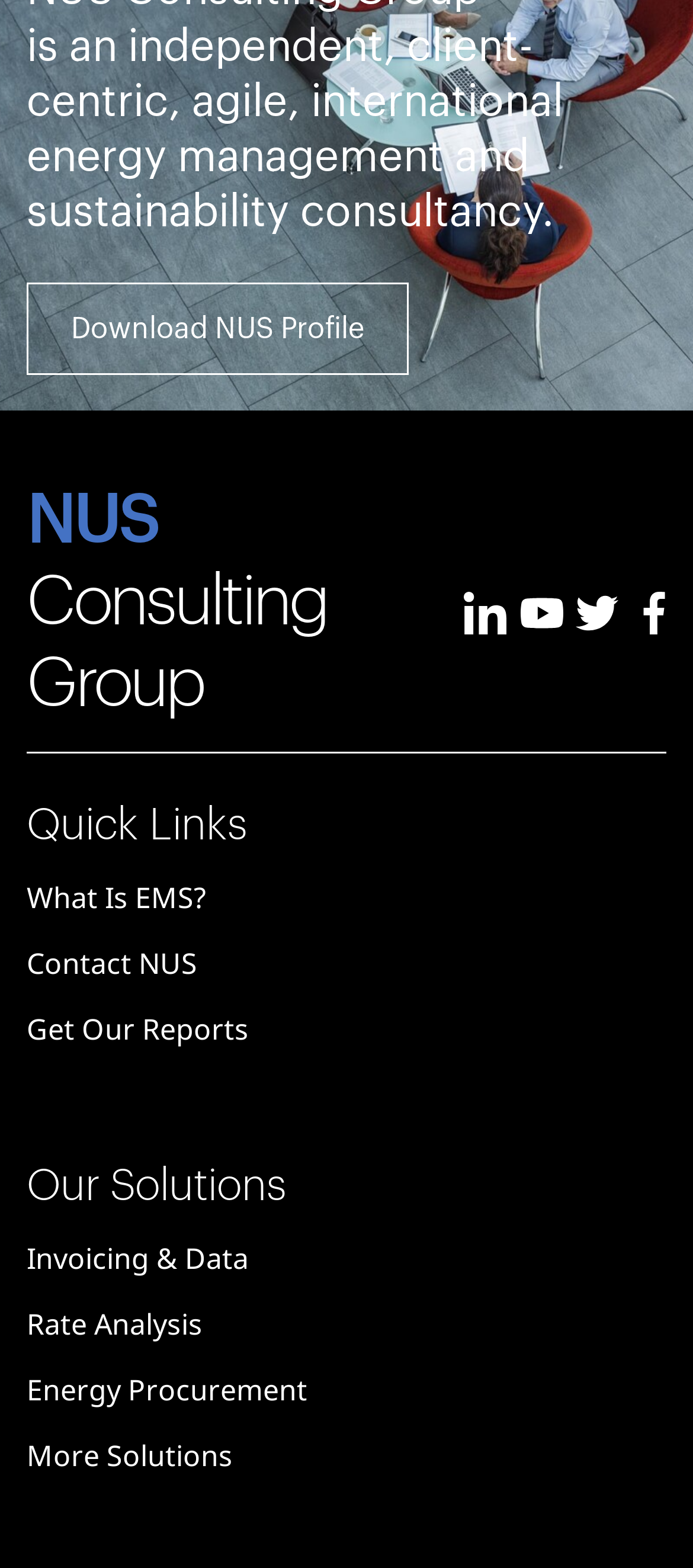Locate the bounding box coordinates of the item that should be clicked to fulfill the instruction: "Get more information on What Is EMS?".

[0.038, 0.552, 0.962, 0.594]